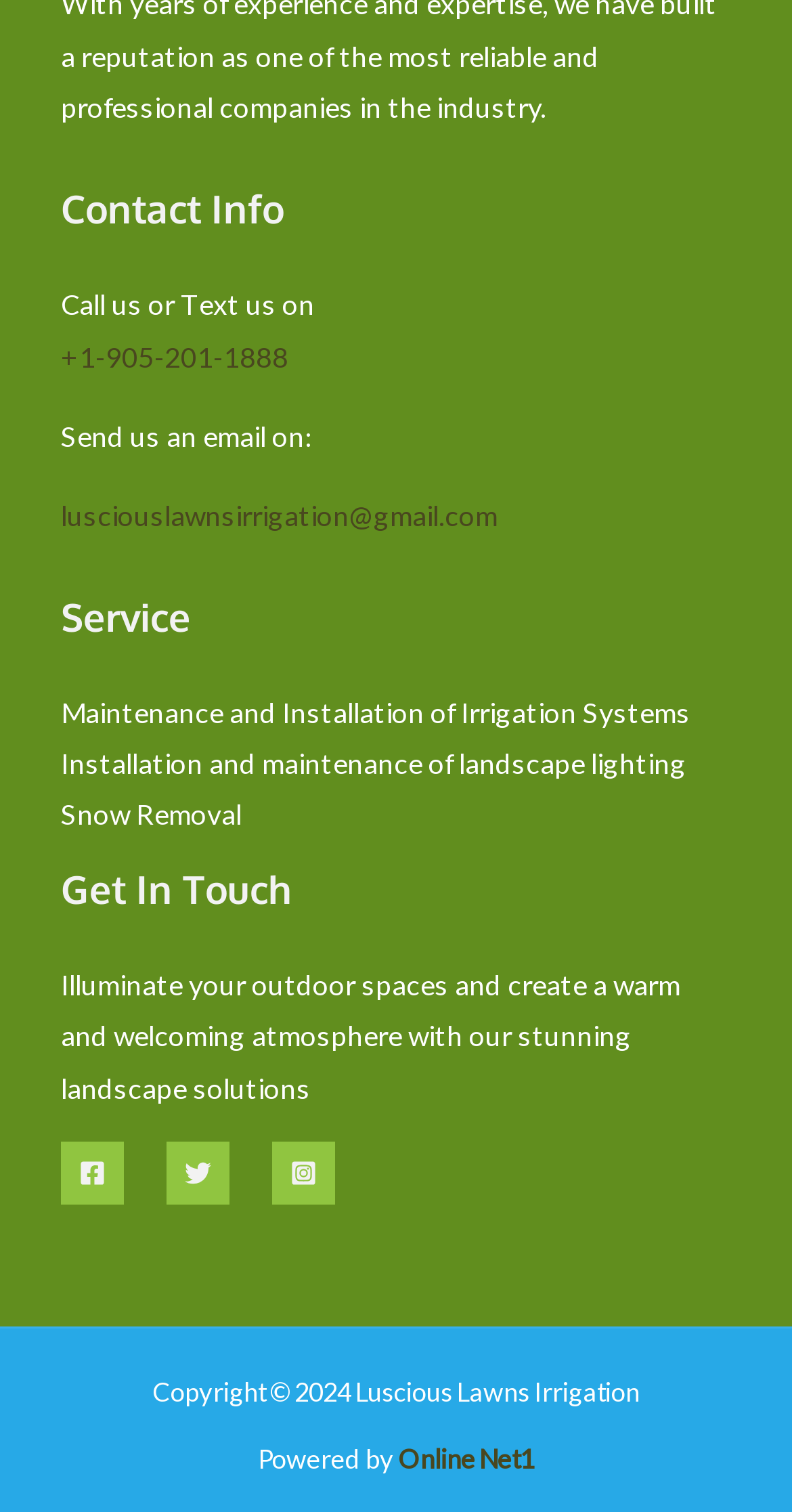What is the phone number to contact?
Look at the image and provide a detailed response to the question.

The phone number to contact can be found in the 'Contact Info' section of the footer, which is located at the bottom of the webpage. It is listed as '+1-905-201-1888'.